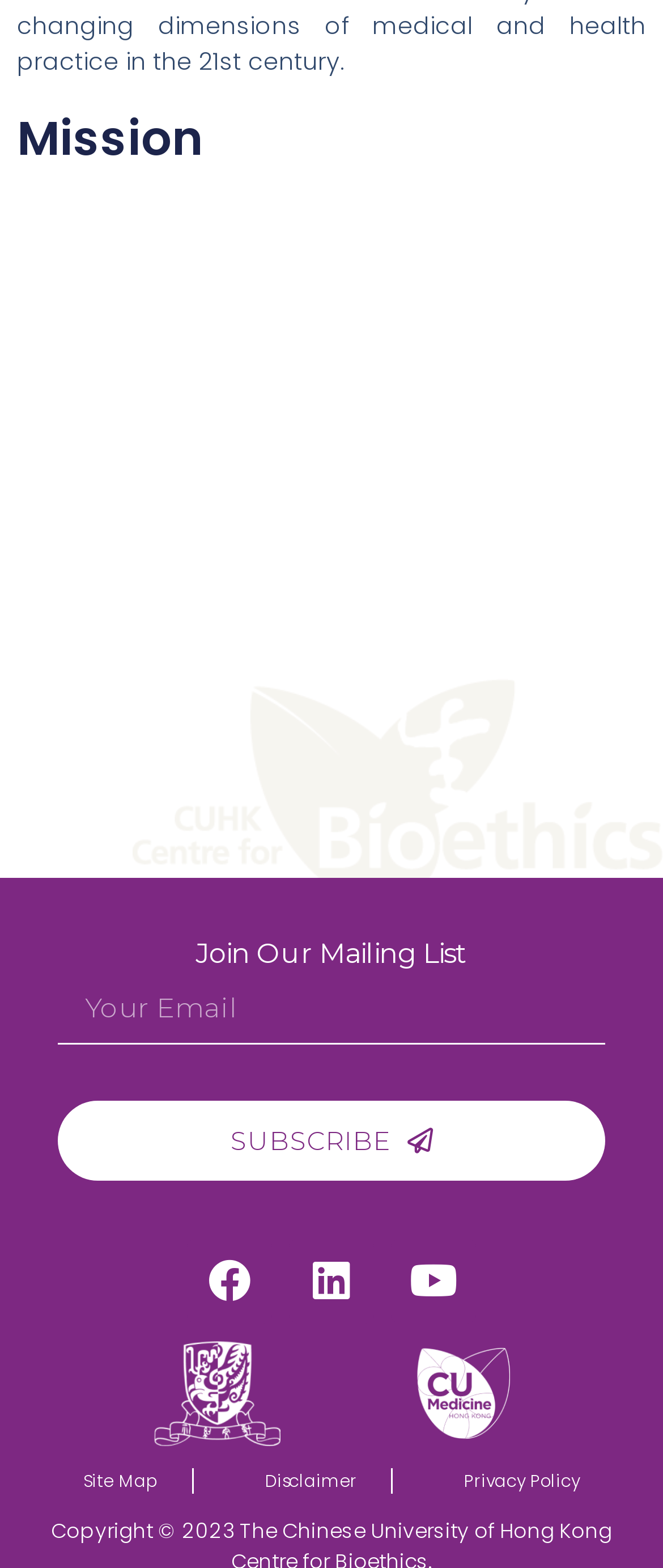Please identify the bounding box coordinates of the element's region that should be clicked to execute the following instruction: "Subscribe to the mailing list". The bounding box coordinates must be four float numbers between 0 and 1, i.e., [left, top, right, bottom].

[0.087, 0.702, 0.913, 0.753]